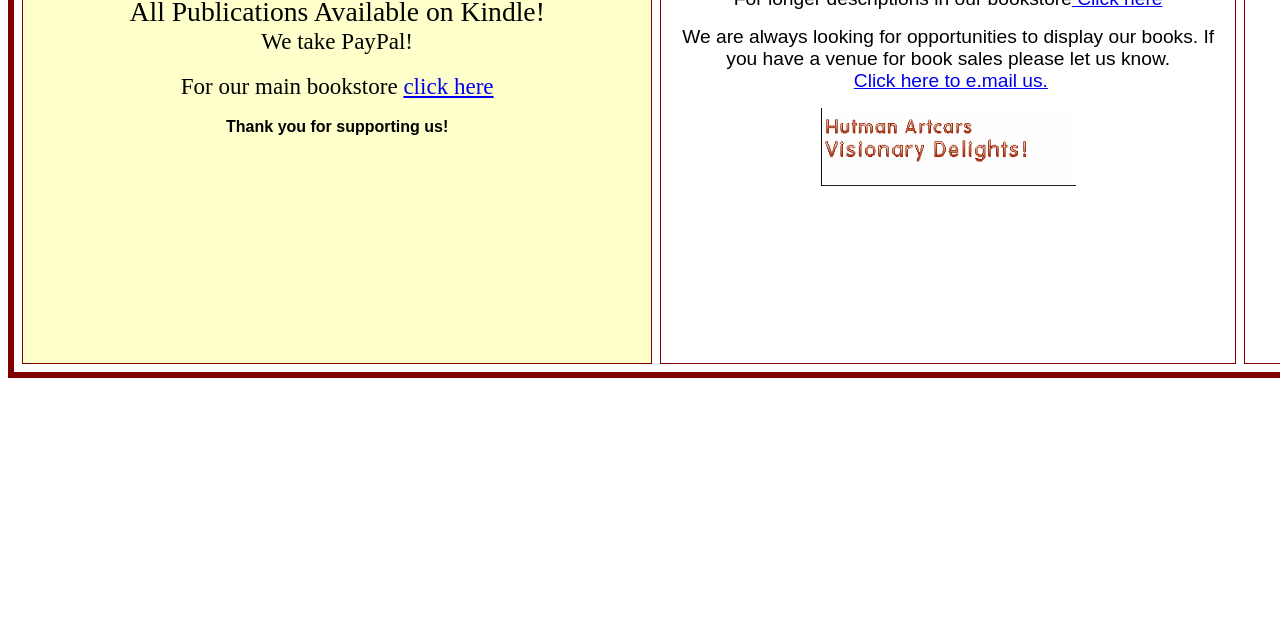For the given element description click here, determine the bounding box coordinates of the UI element. The coordinates should follow the format (top-left x, top-left y, bottom-right x, bottom-right y) and be within the range of 0 to 1.

[0.315, 0.114, 0.386, 0.155]